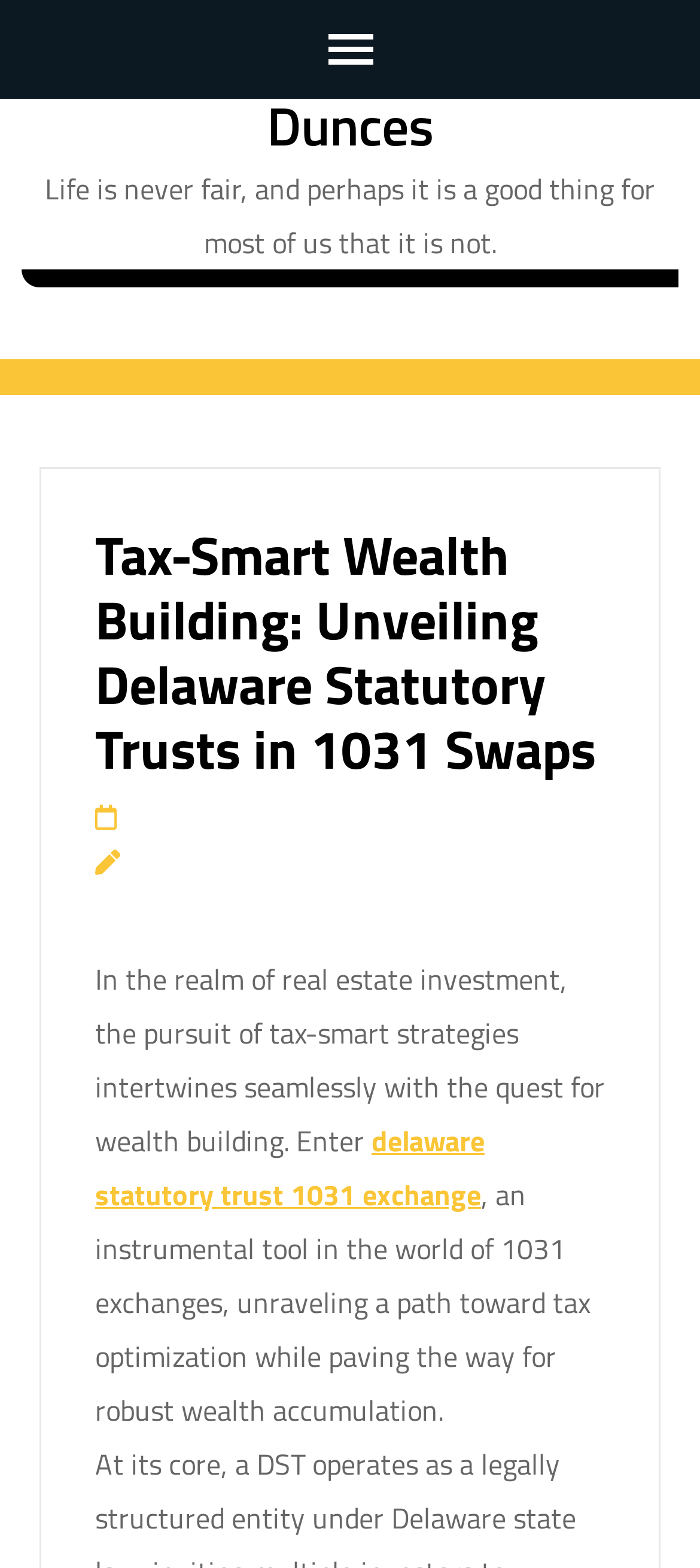Please answer the following question using a single word or phrase: 
What is the quote on the webpage?

Life is never fair...